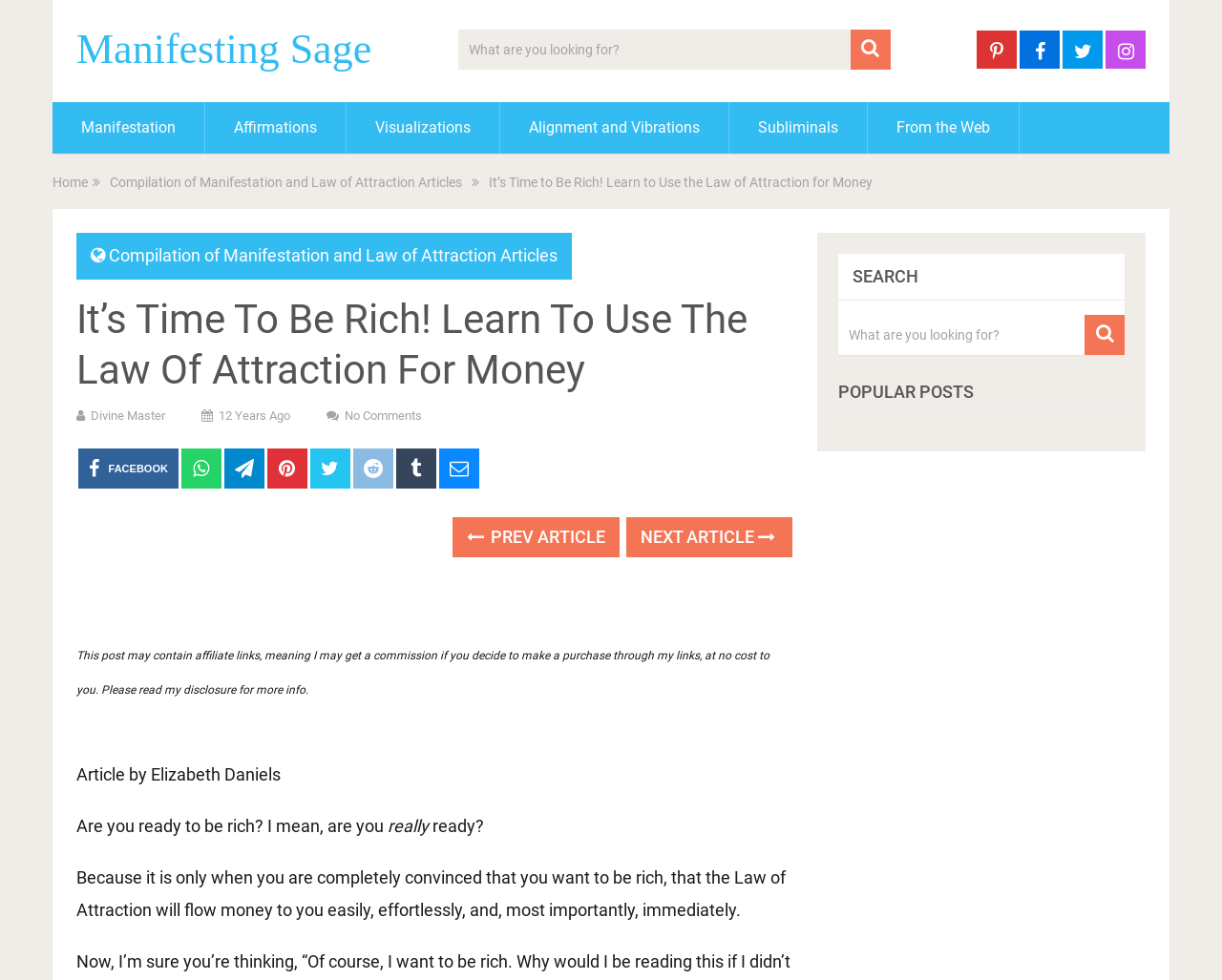Examine the screenshot and answer the question in as much detail as possible: What is the author's name?

The author's name is mentioned at the bottom of the webpage, where it says 'Article by Elizabeth Daniels'. This suggests that Elizabeth Daniels is the author of the article or the owner of the website.